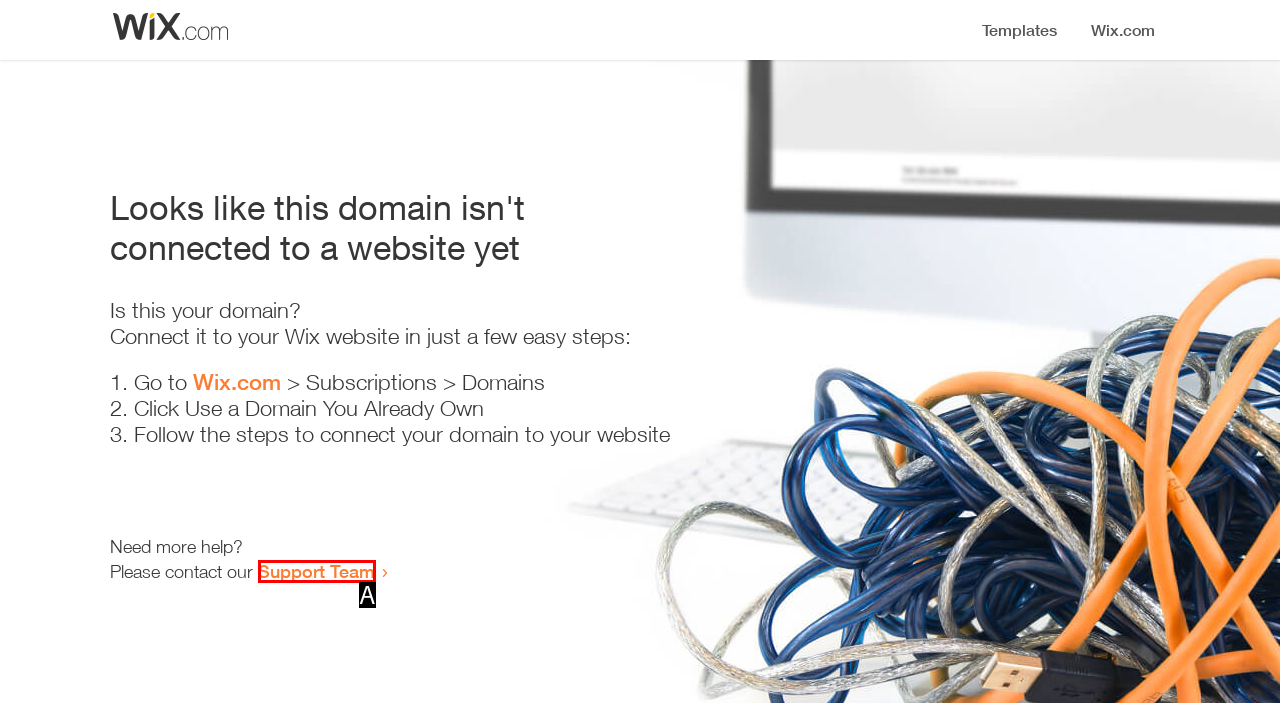Based on the description: Support Team, identify the matching lettered UI element.
Answer by indicating the letter from the choices.

A